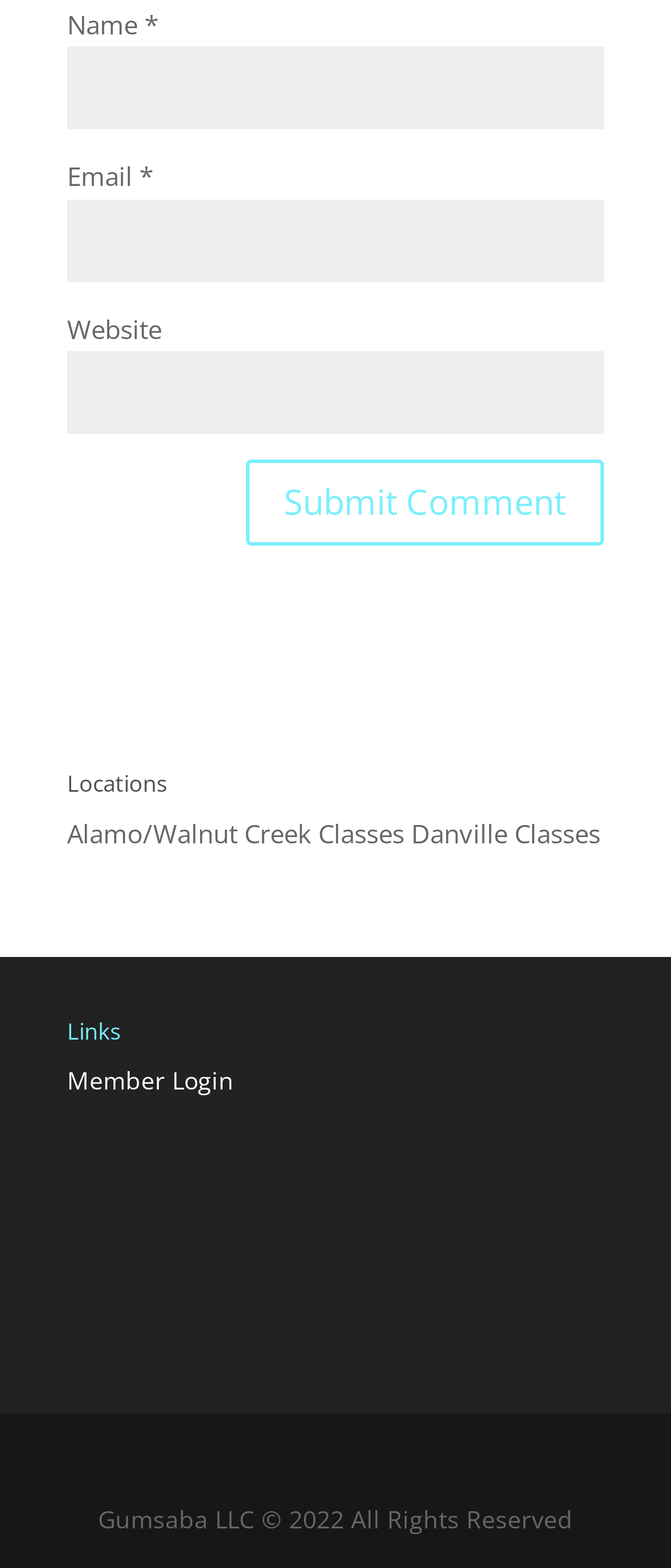Give a short answer to this question using one word or a phrase:
What is the copyright information at the bottom of the page?

Gumsaba LLC 2022